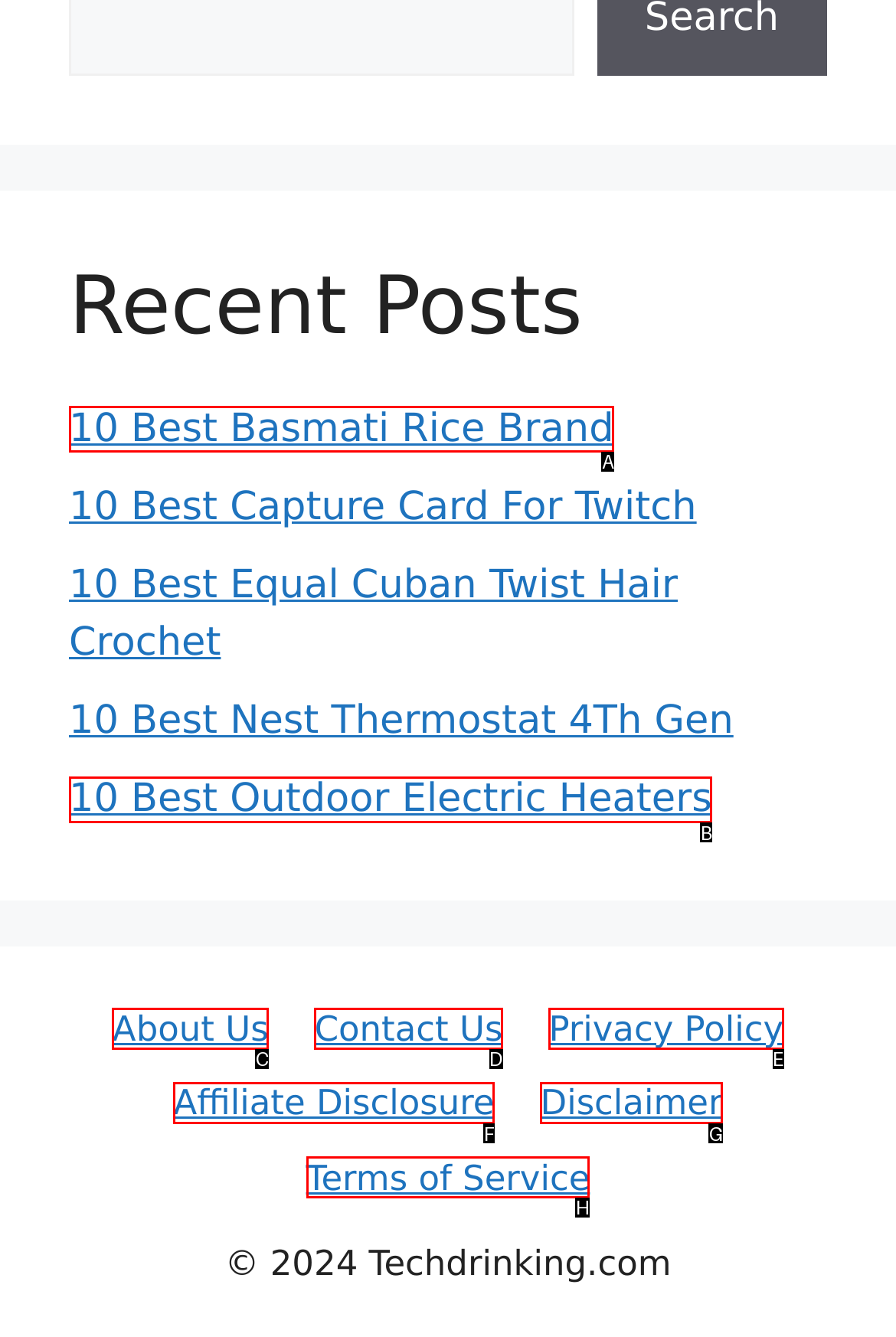For the task: visit Terms of Service page, specify the letter of the option that should be clicked. Answer with the letter only.

H